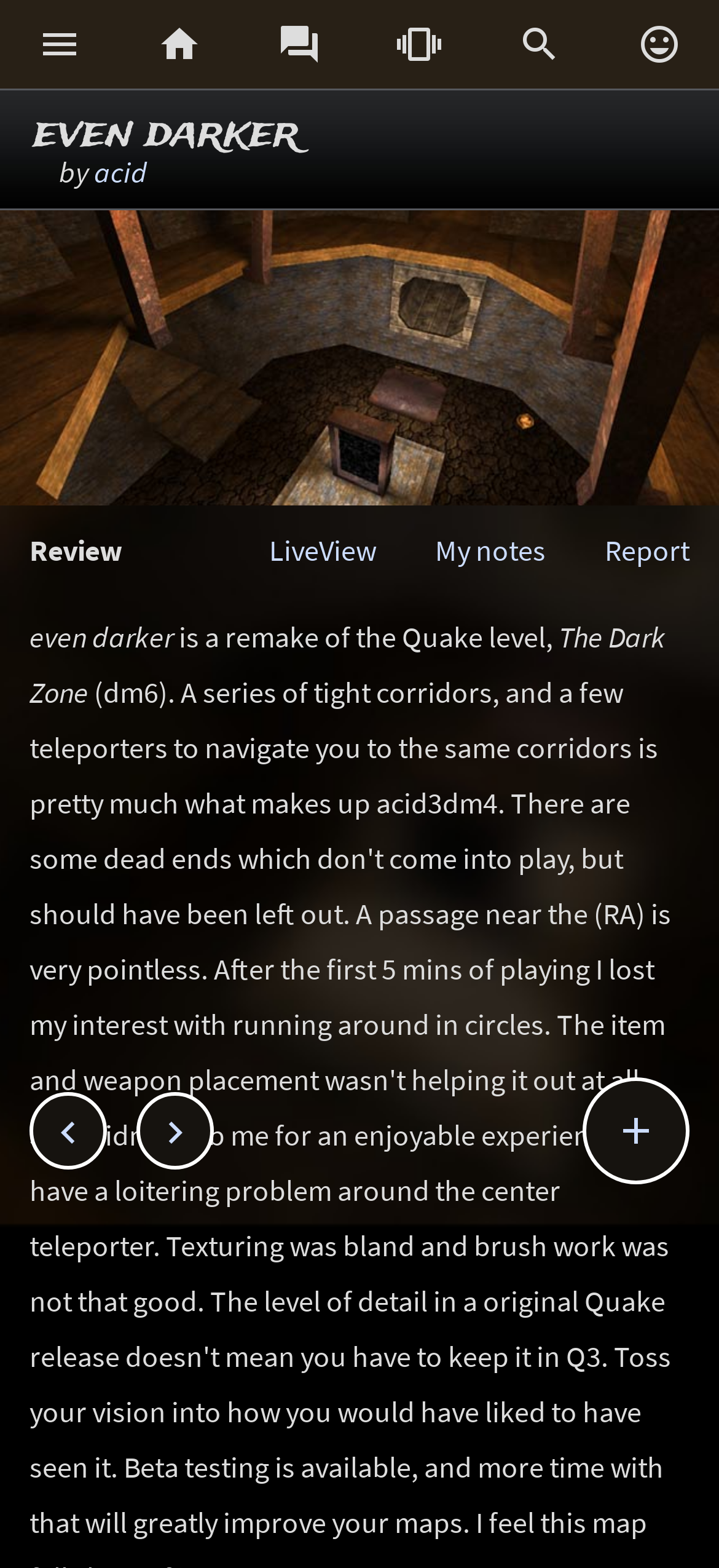Could you specify the bounding box coordinates for the clickable section to complete the following instruction: "Read the review of even darker"?

[0.041, 0.394, 0.241, 0.418]